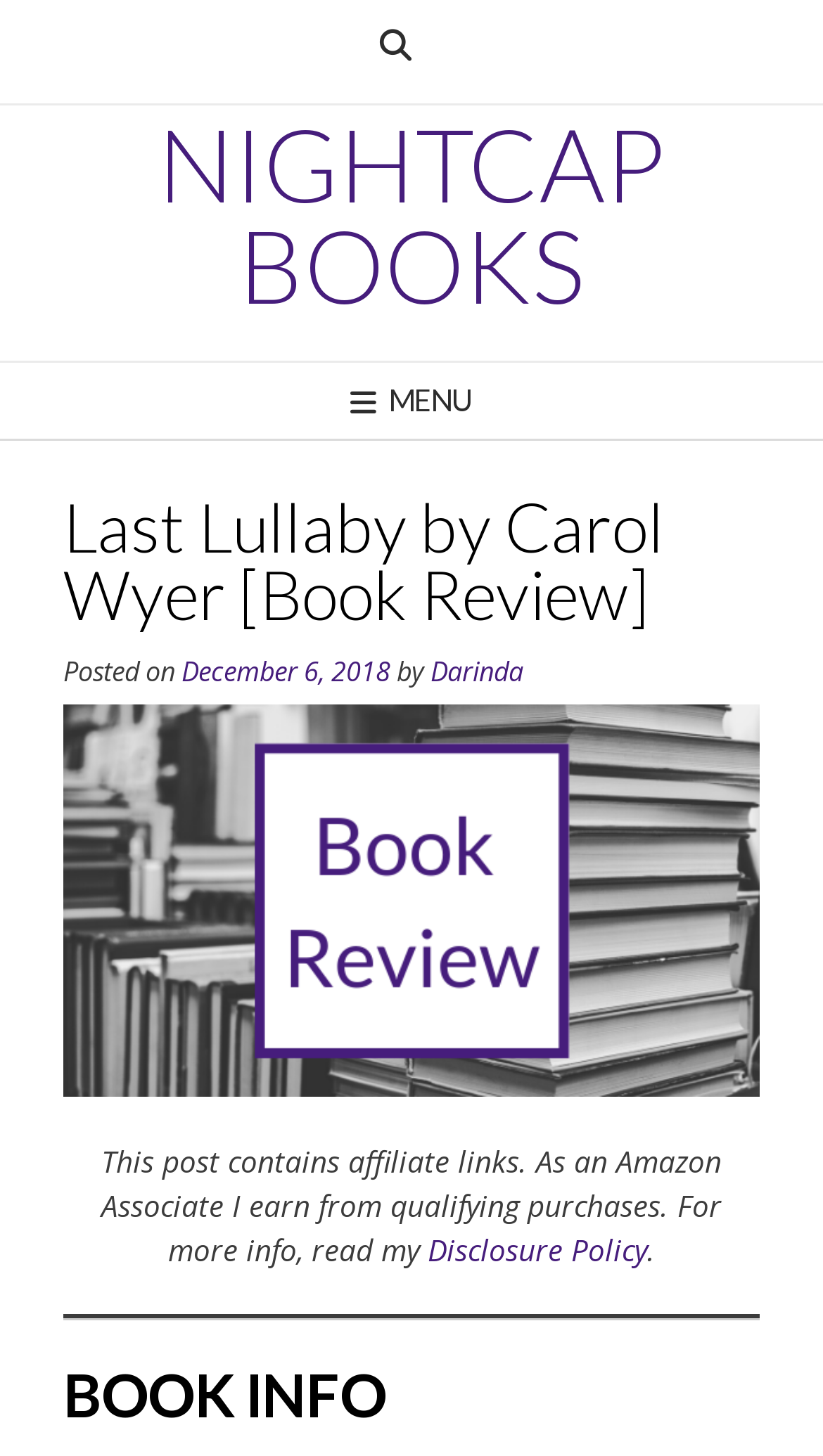What type of content does the website contain?
Make sure to answer the question with a detailed and comprehensive explanation.

The question asks for the type of content the website contains. By looking at the webpage, we can see that the webpage contains a book review, which indicates that the website contains book reviews.